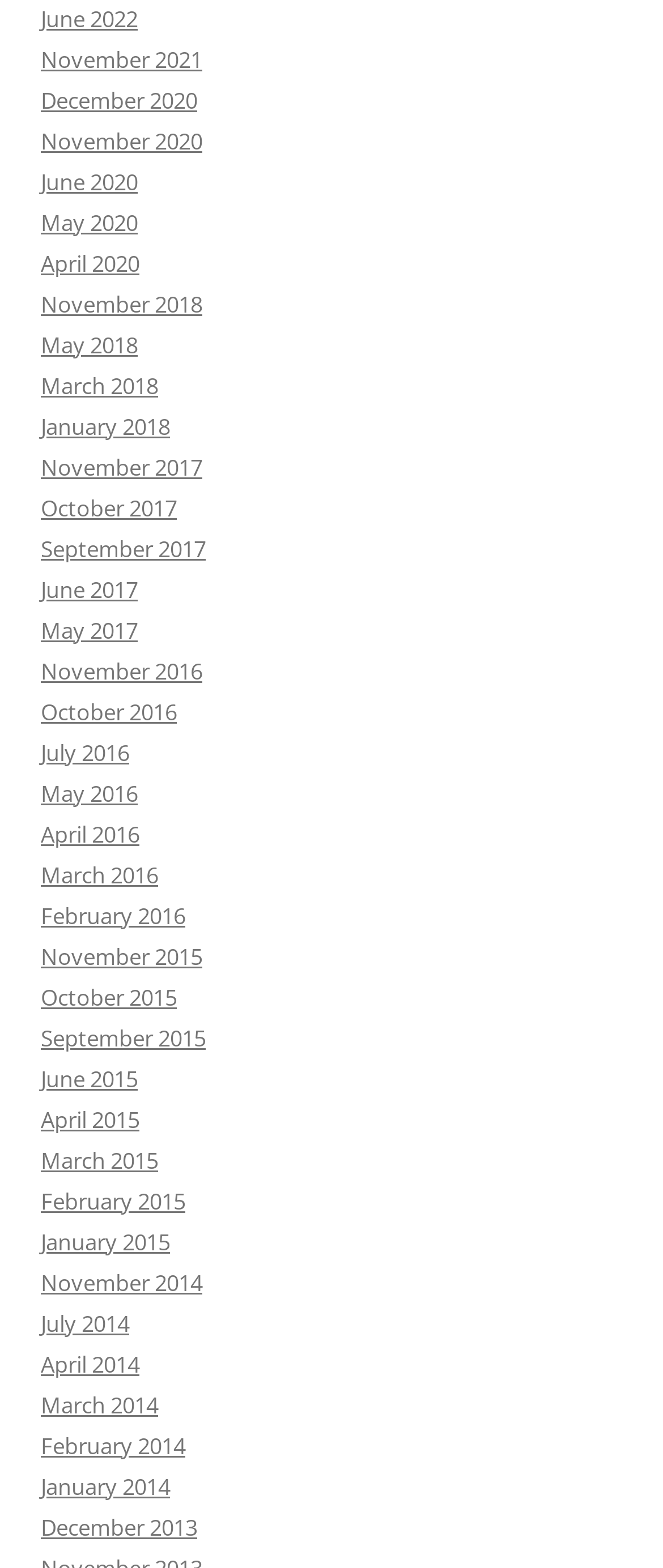Identify the bounding box coordinates of the element to click to follow this instruction: 'Click the Menu Toggle button'. Ensure the coordinates are four float values between 0 and 1, provided as [left, top, right, bottom].

None